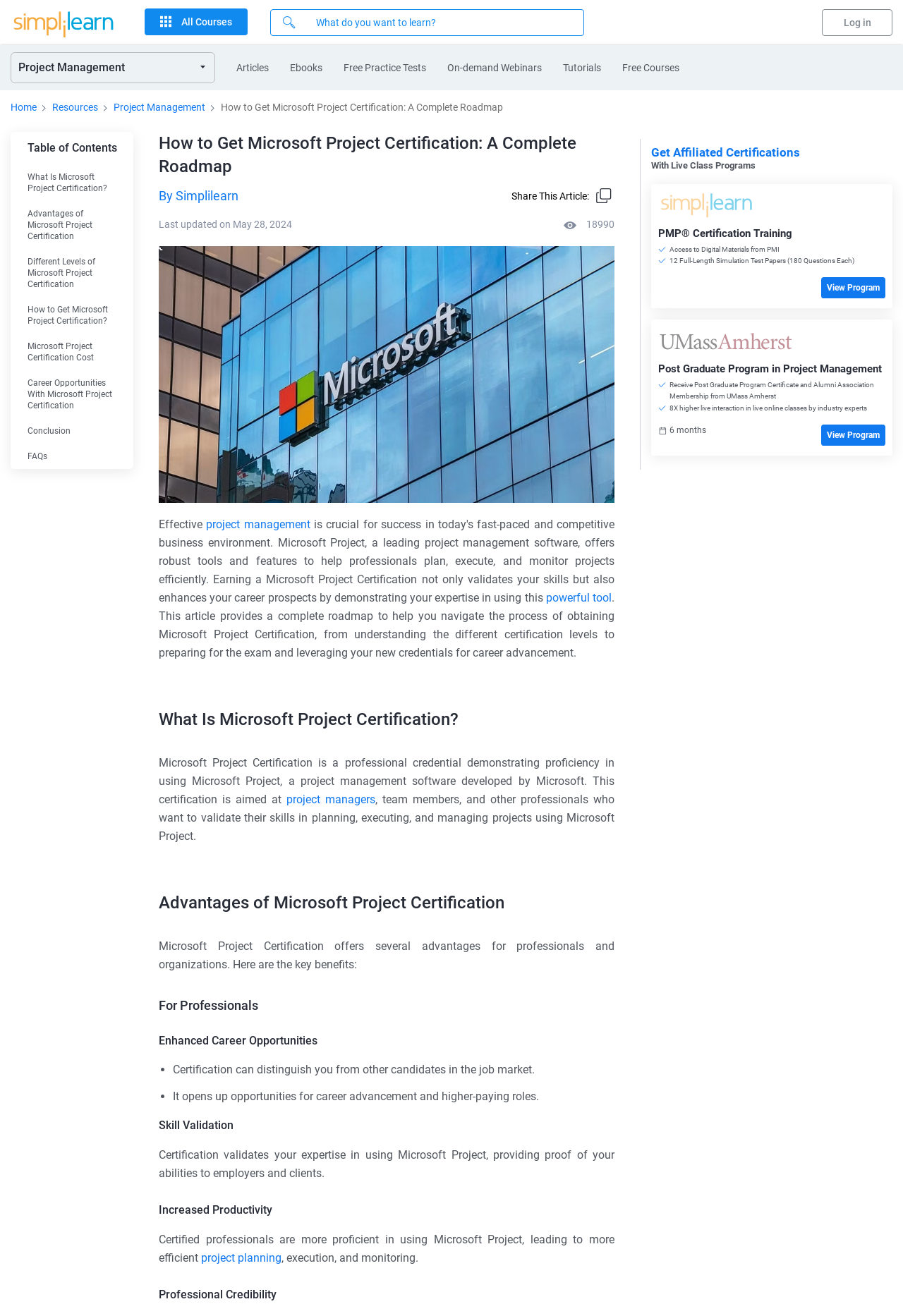Provide an in-depth caption for the webpage.

This webpage is about getting Microsoft Project Certification, with a step-by-step guide to help users boost their skills and advance their careers. At the top, there is a logo of Simplilearn, an online certification training course provider, and a search bar. Below the search bar, there are several links to different sections of the website, including "All Courses", "Articles", "Ebooks", "Free Practice Tests", "On-demand Webinars", "Tutorials", and "Free Courses".

The main content of the webpage is divided into sections, each with a heading and a brief description. The sections include "What Is Microsoft Project Certification?", "Advantages of Microsoft Project Certification", "Different Levels of Microsoft Project Certification", "How to Get Microsoft Project Certification?", "Microsoft Project Certification Cost", "Career Opportunities With Microsoft Project Certification", and "Conclusion". Each section has a heading and a brief description, with some sections having subheadings and bullet points.

On the right side of the webpage, there is a section promoting affiliated certifications with live class programs, including PMP Certification Training and Post Graduate Program in Project Management. These sections have images, headings, and brief descriptions, with some having links to view the programs.

At the bottom of the webpage, there is a section with a heading "How to Get Microsoft Project Certification: A Complete Roadmap" and a brief description. Below this section, there are links to share the article, a copyright notice, and a note on the last updated date.